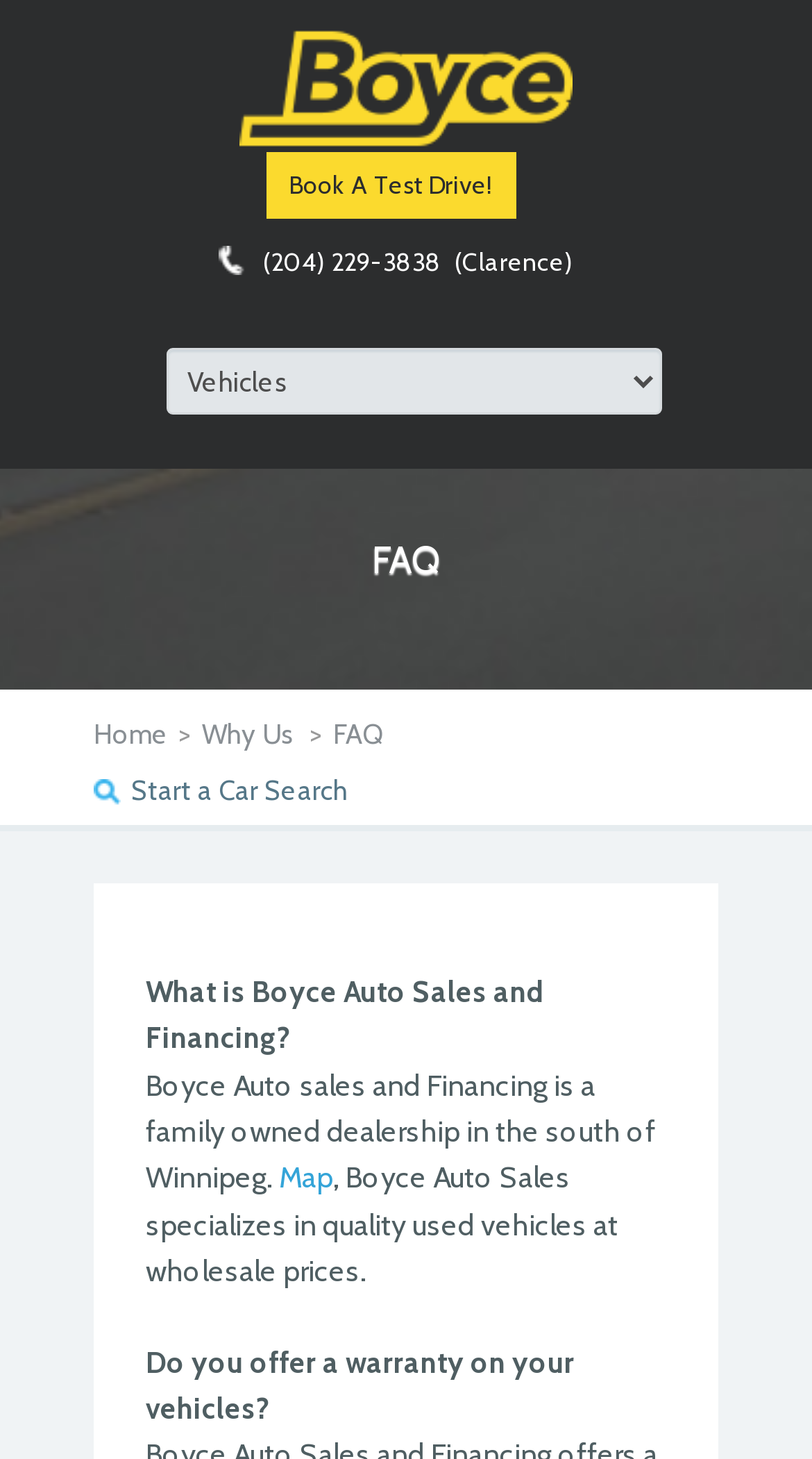Is there a warranty on the vehicles sold by Boyce Auto Sales?
Please ensure your answer is as detailed and informative as possible.

I found a question on the webpage asking 'Do you offer a warranty on your vehicles?' but the answer is not provided on the current webpage.